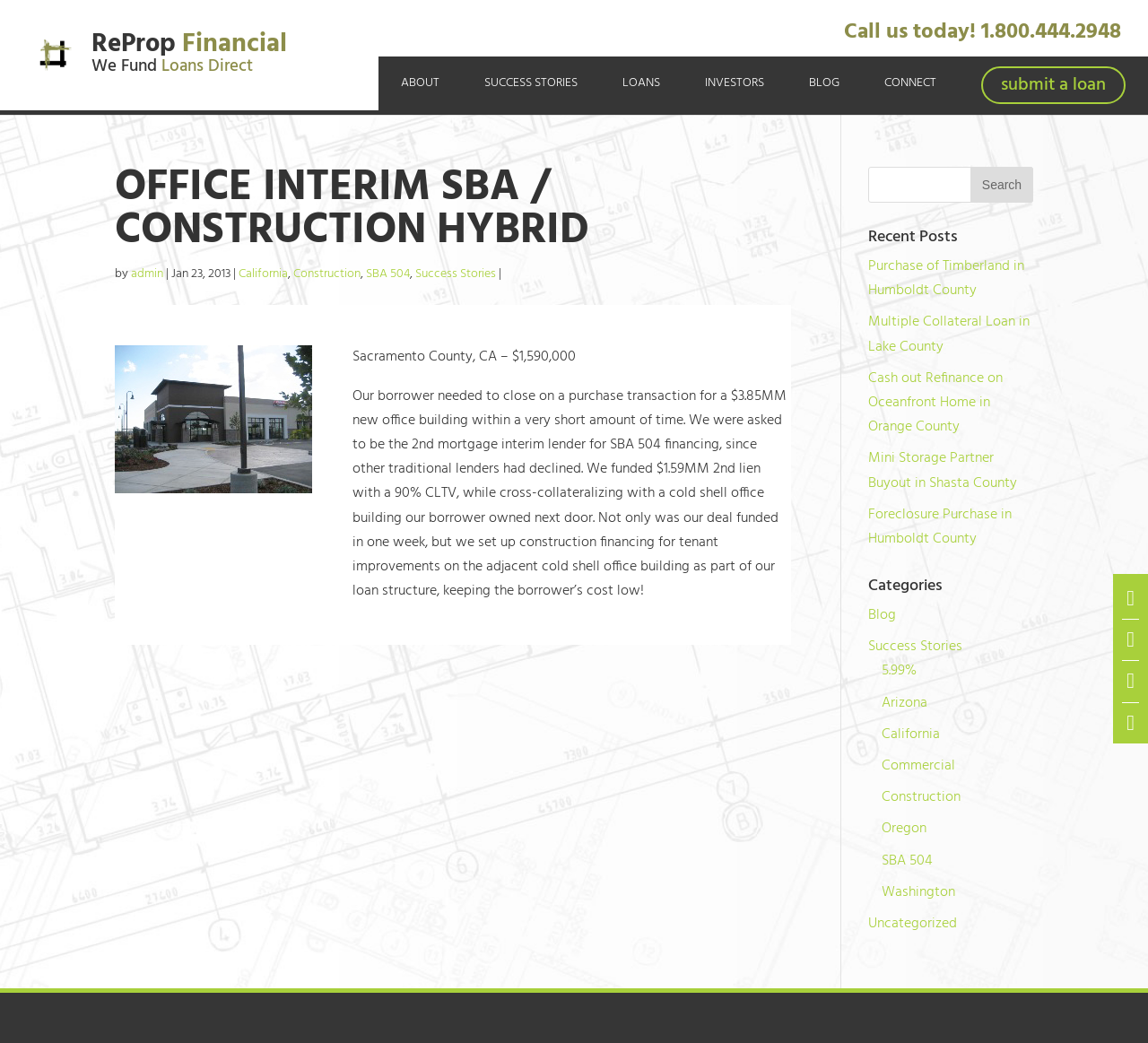What is the purpose of the search box?
Look at the webpage screenshot and answer the question with a detailed explanation.

The purpose of the search box is obtained from the context of the webpage, as it is located at the top right corner of the webpage, and it has a button with the text 'Search', indicating that it is used to search the website for specific content.